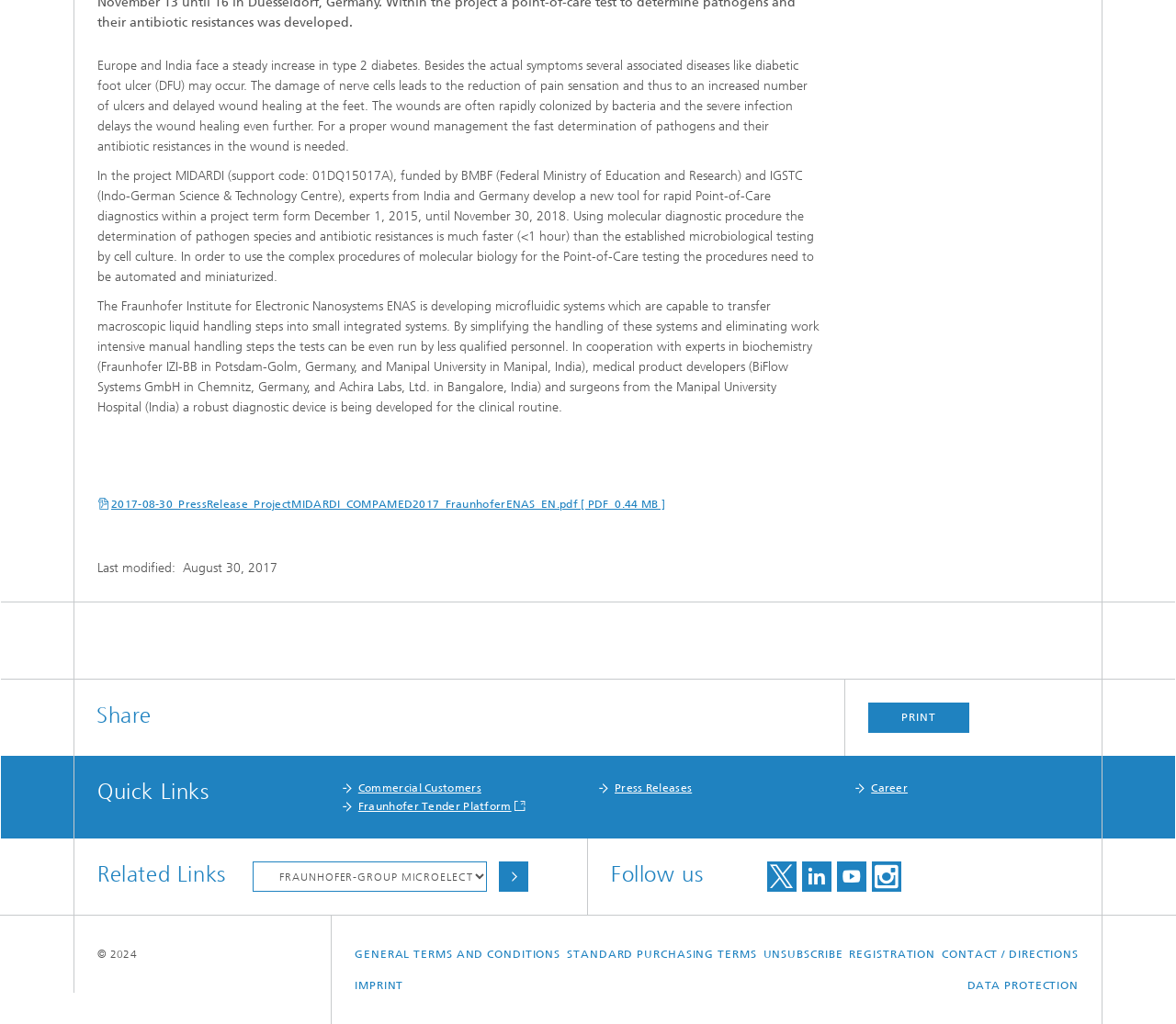Identify the bounding box coordinates for the UI element described as: "Spintronic Devices".

[0.102, 0.063, 0.262, 0.108]